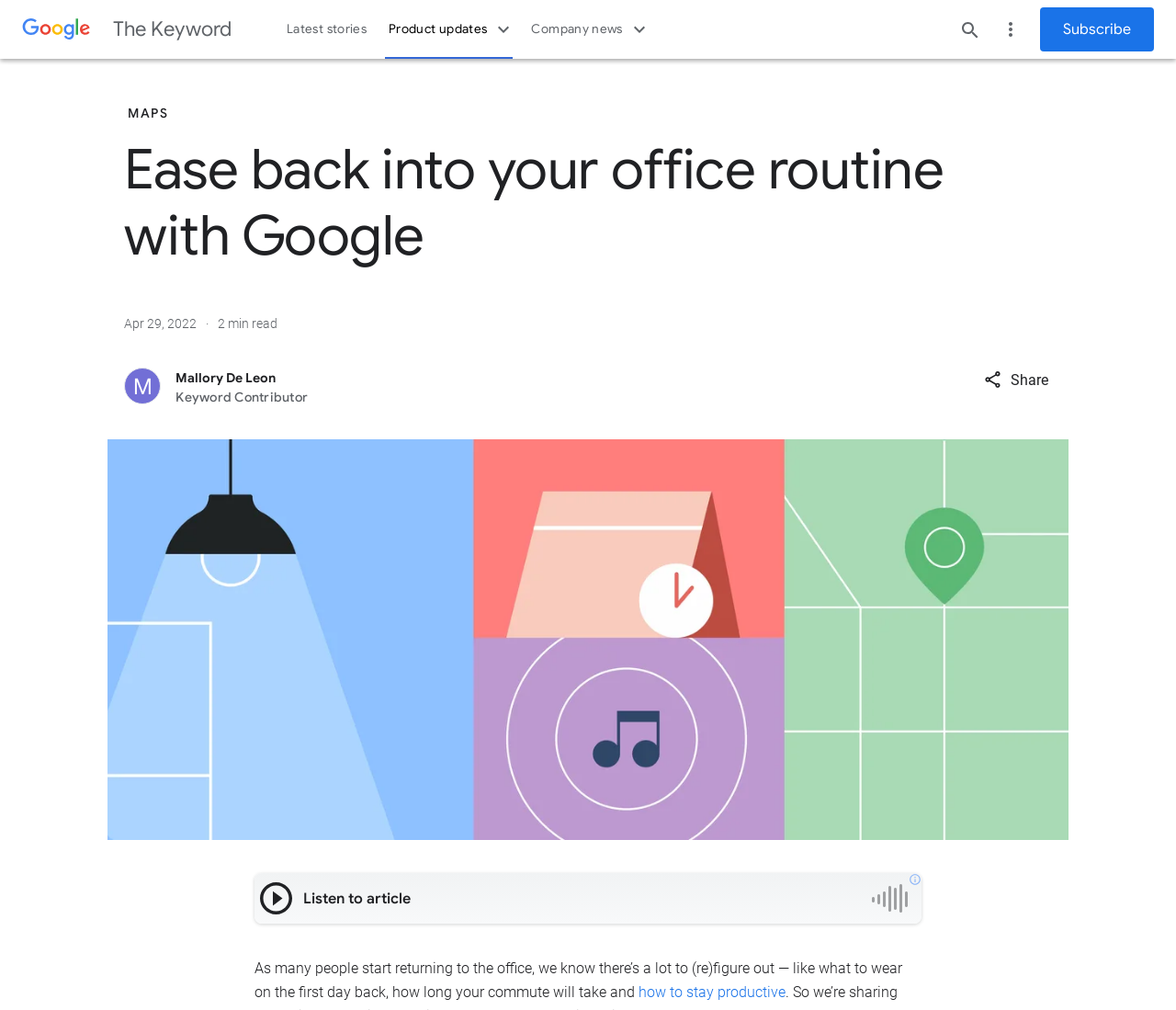Could you locate the bounding box coordinates for the section that should be clicked to accomplish this task: "Search for something".

[0.808, 0.009, 0.842, 0.049]